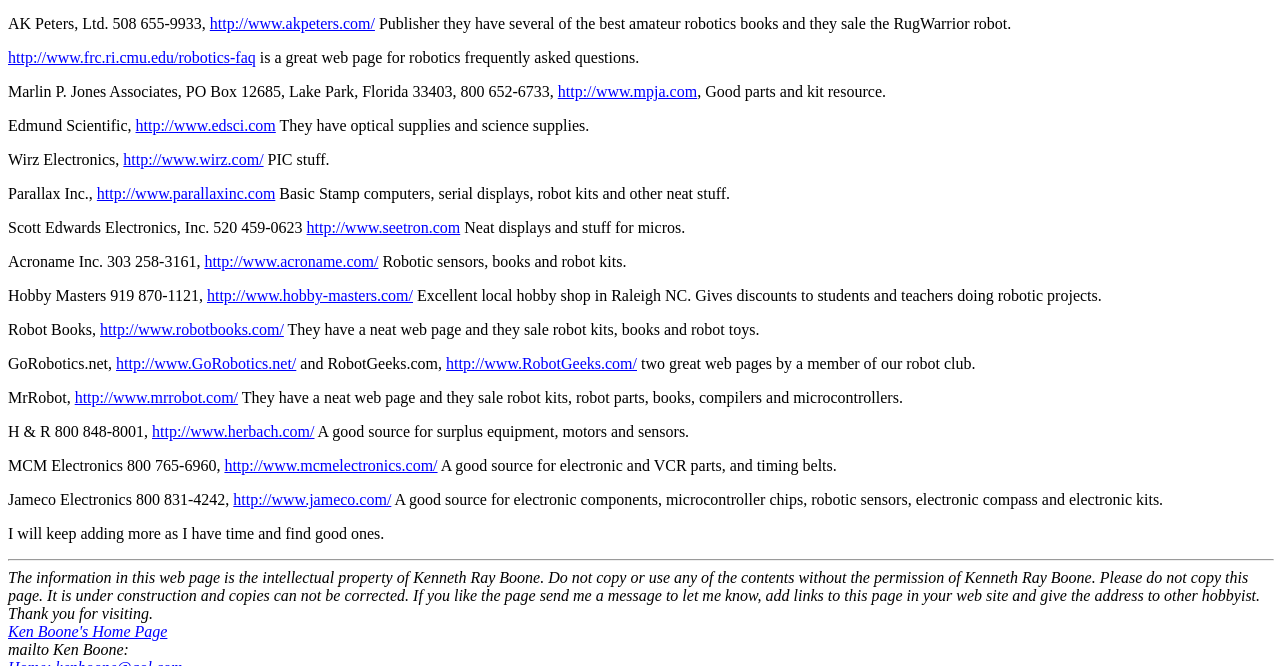Please give the bounding box coordinates of the area that should be clicked to fulfill the following instruction: "Go to the Business section". The coordinates should be in the format of four float numbers from 0 to 1, i.e., [left, top, right, bottom].

None